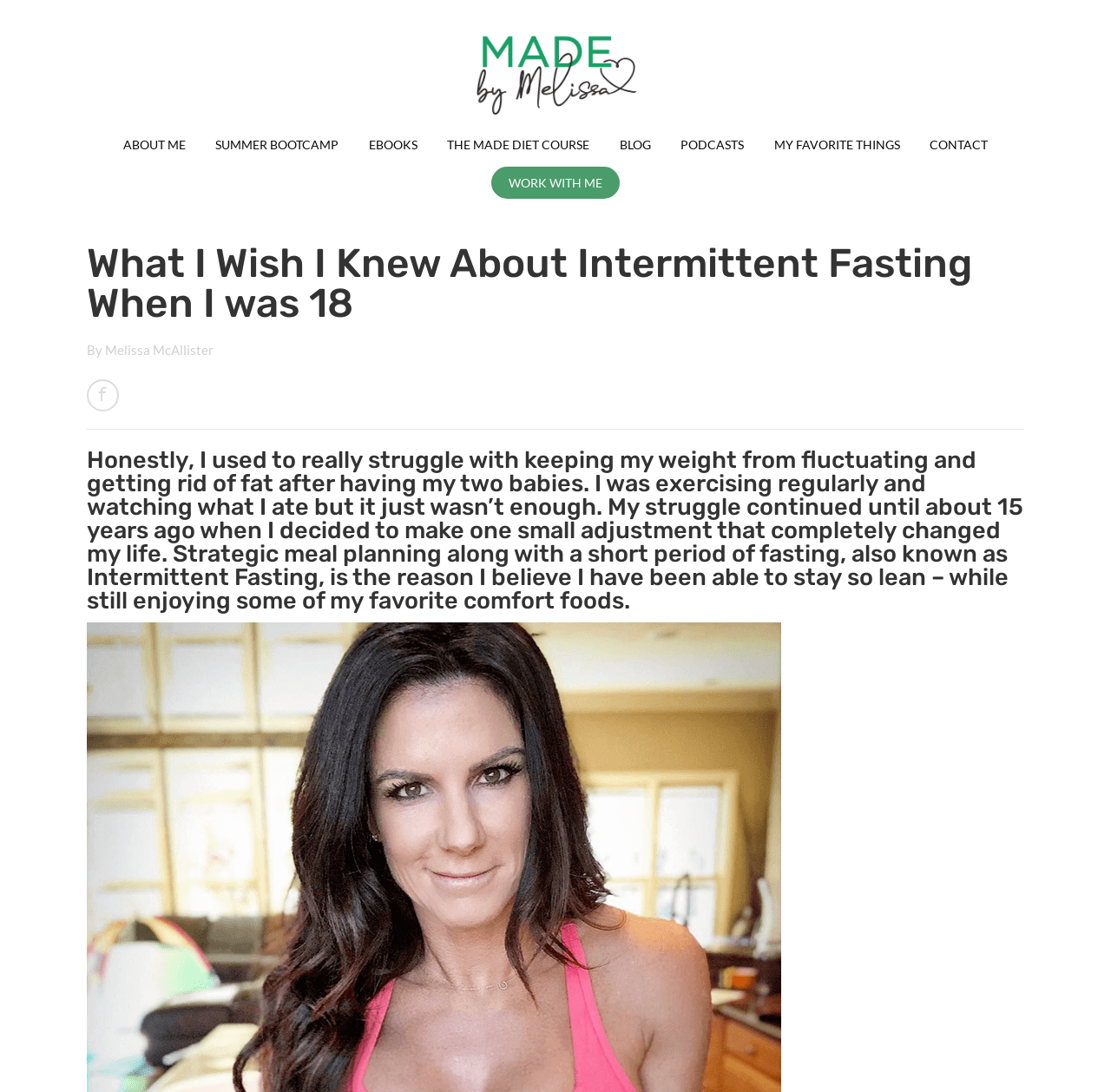What is the main struggle the author faced?
Based on the screenshot, respond with a single word or phrase.

Weight fluctuation